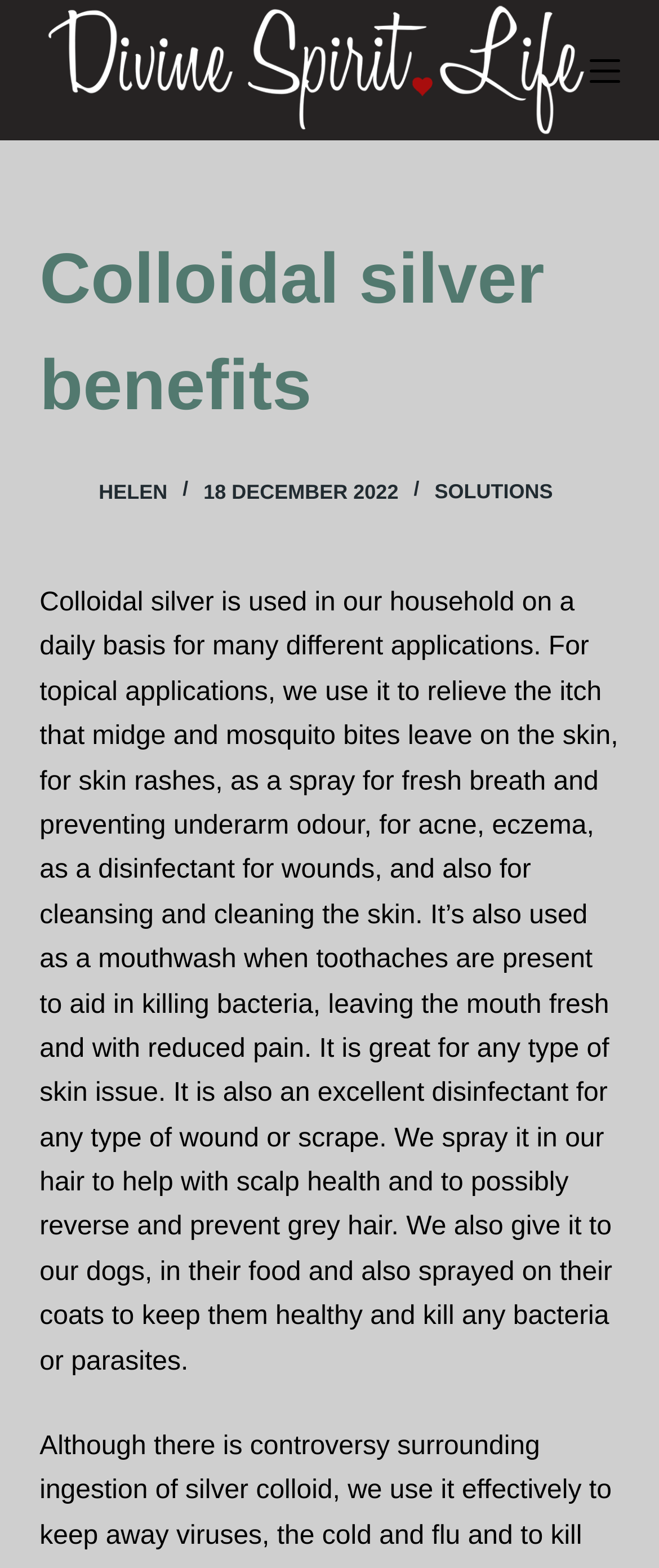Who is the author of the article?
Provide an in-depth and detailed explanation in response to the question.

I determined the answer by looking at the byline of the article, which mentions the author's name as 'Helen'.